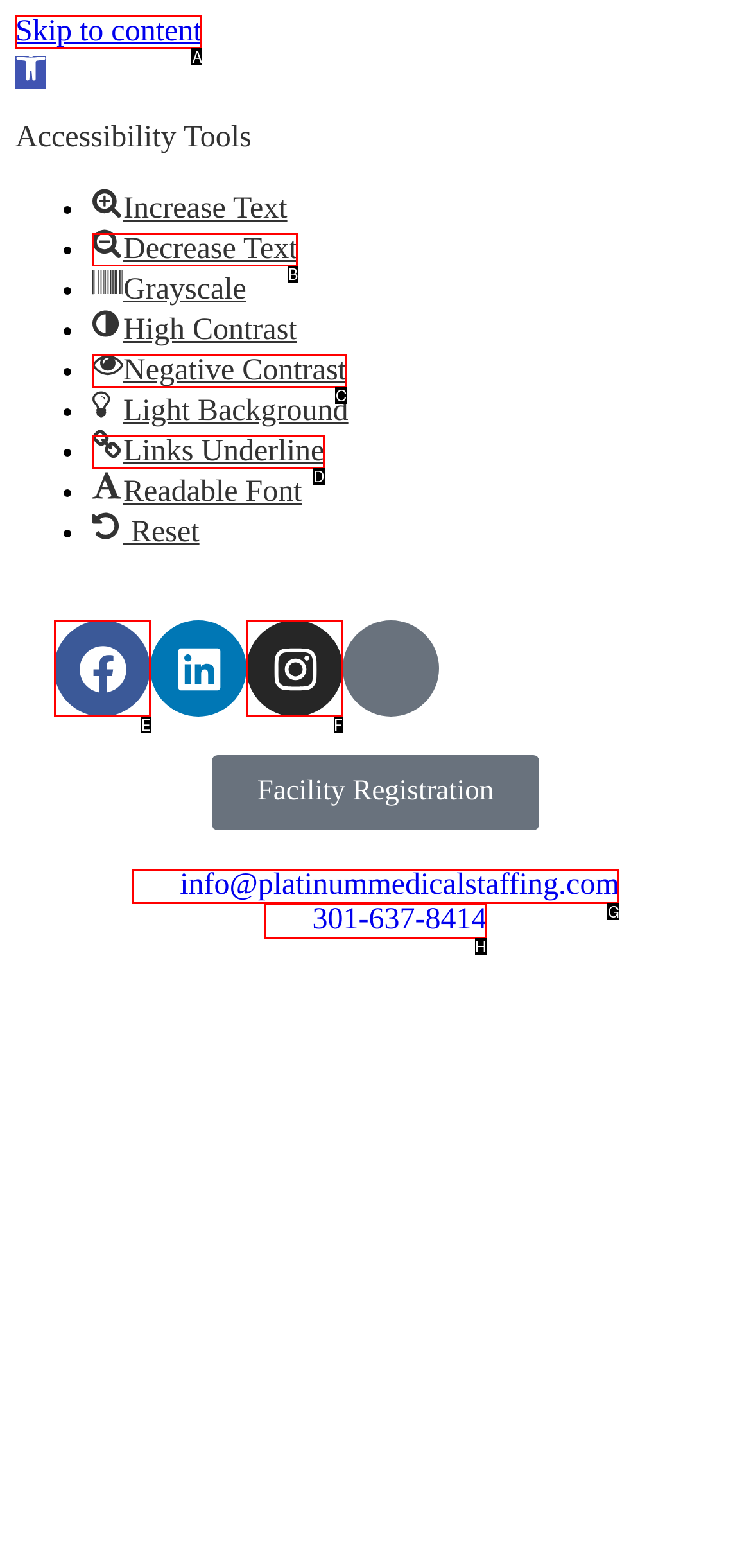Which HTML element should be clicked to fulfill the following task: Go to the tickets page?
Reply with the letter of the appropriate option from the choices given.

None